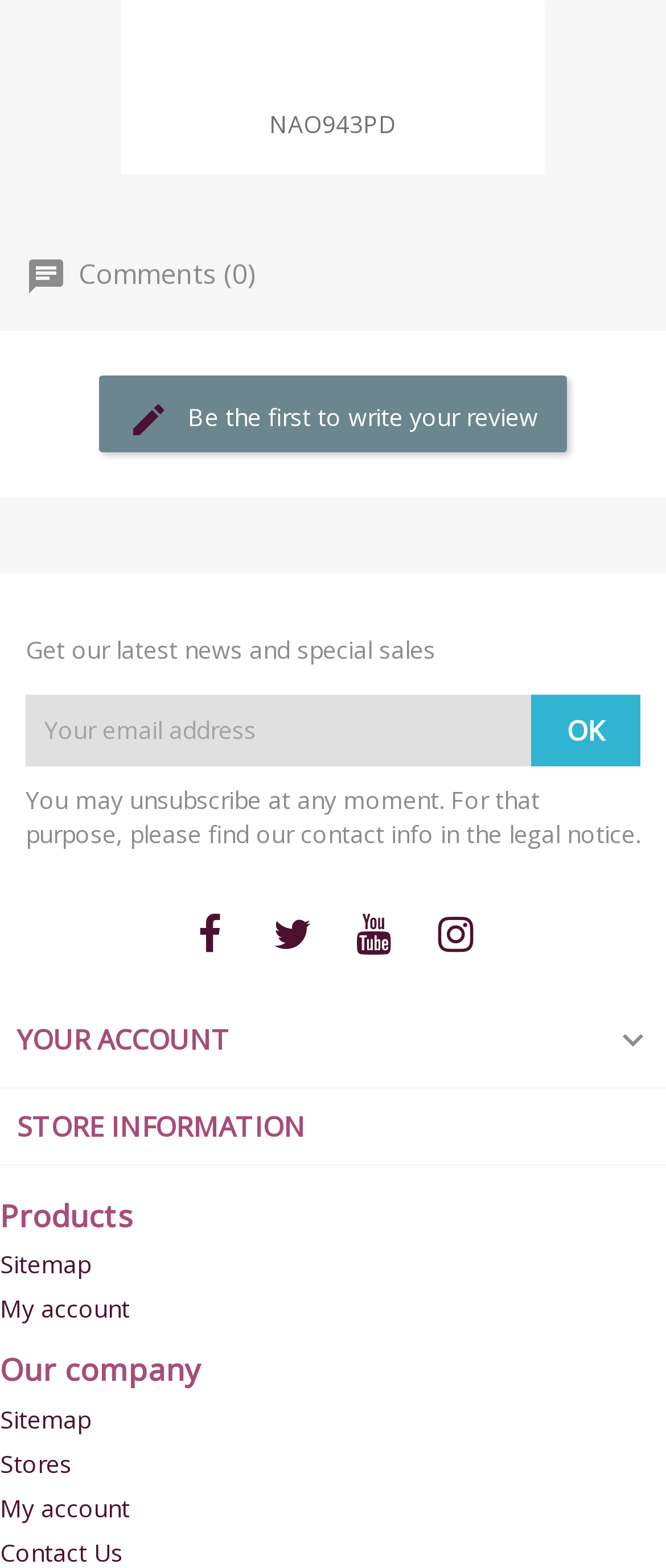Please provide a comprehensive response to the question based on the details in the image: What is the text of the first heading?

The first heading is located at the top of the webpage with a bounding box coordinate of [0.195, 0.065, 0.805, 0.089]. The text of this heading is 'NAO943PD'.